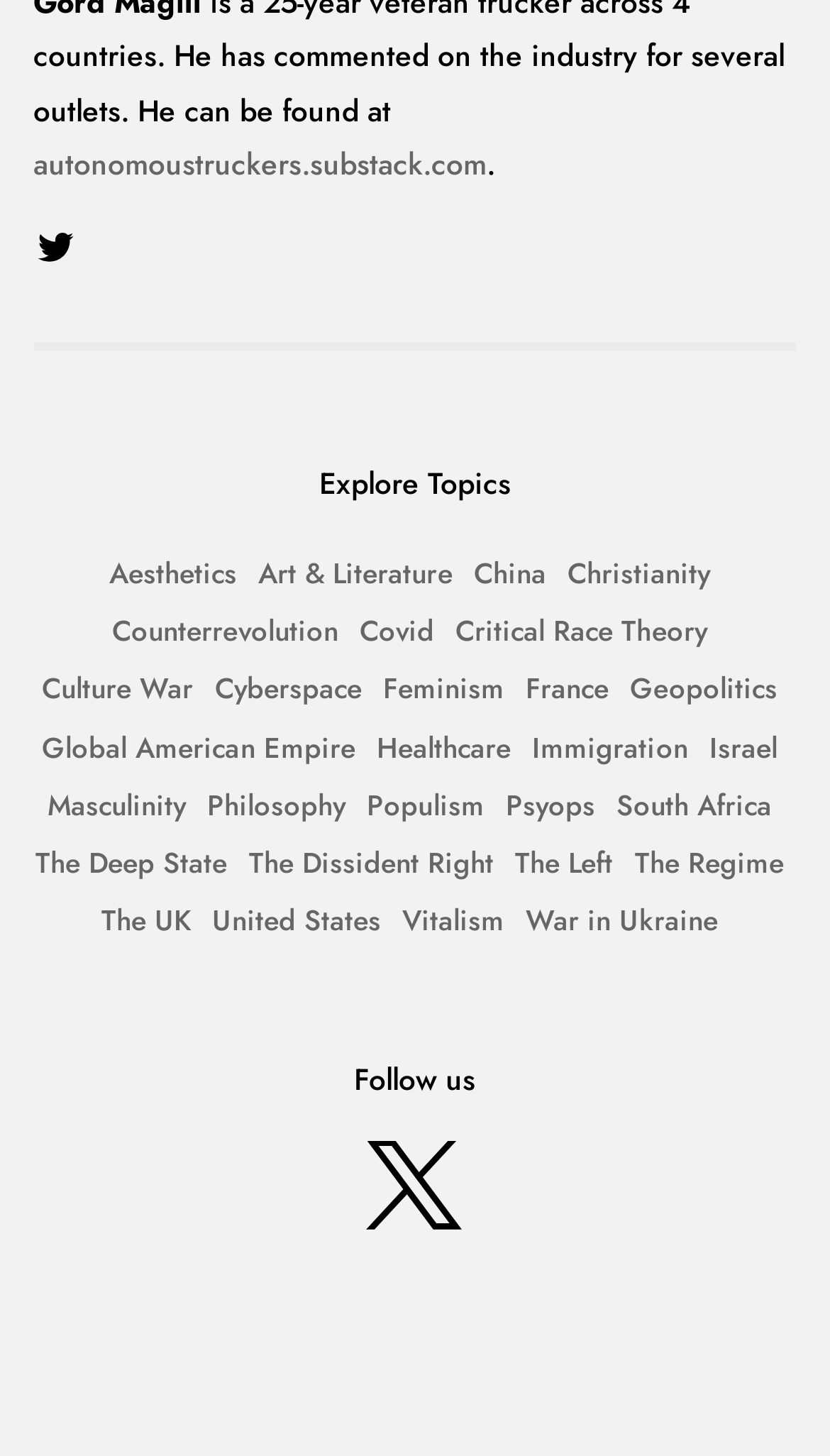Kindly provide the bounding box coordinates of the section you need to click on to fulfill the given instruction: "Follow the link to the Culture War topic".

[0.051, 0.458, 0.233, 0.489]